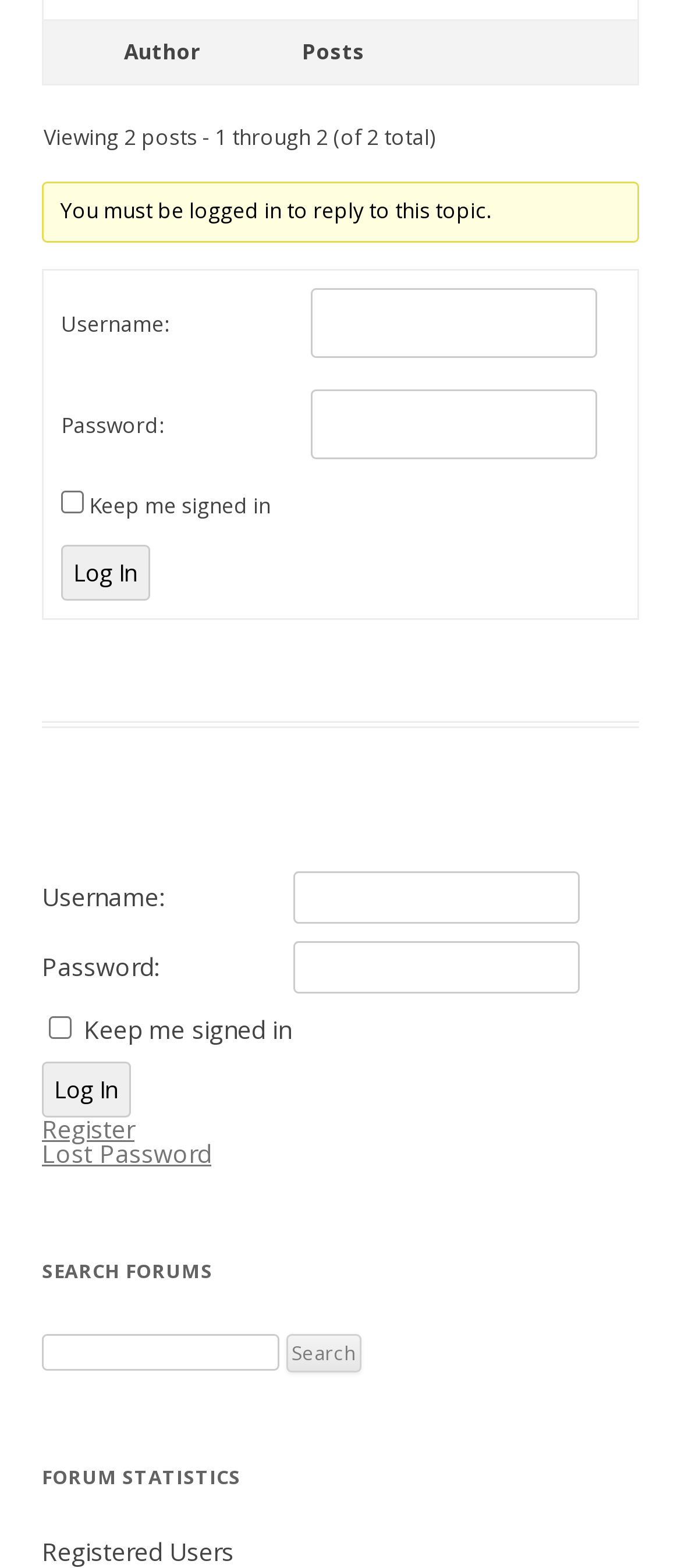Please examine the image and answer the question with a detailed explanation:
How many login forms are available?

There are two groups of elements that contain login form fields, one with the elements 'Username:', 'Password:', 'Keep me signed in', and 'Log In', and another with the elements 'Username:', 'Password:', and 'Log In'. This suggests that there are two login forms available.